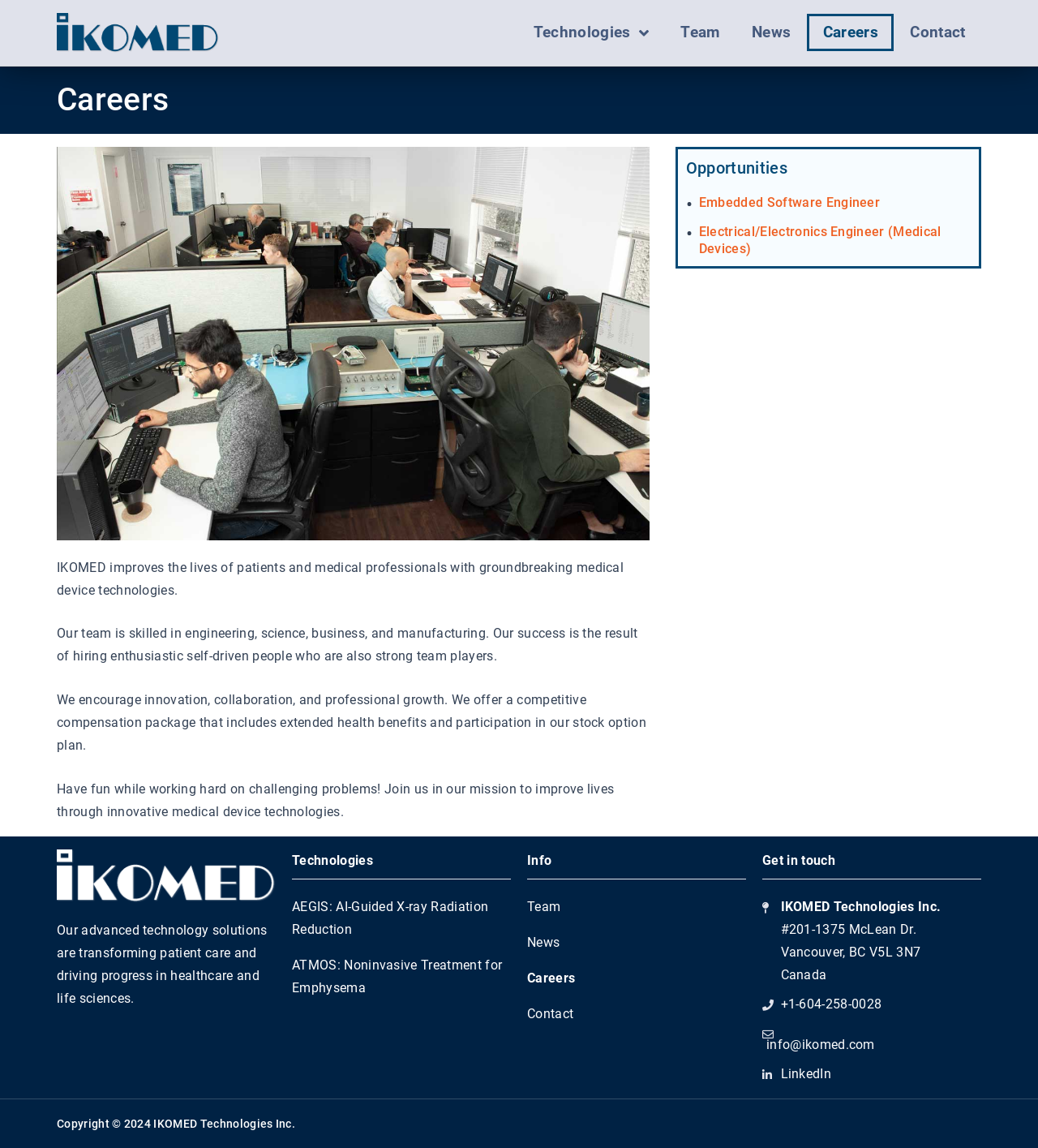Create a full and detailed caption for the entire webpage.

The webpage is about IKOMED Technologies Inc., a company that improves the lives of patients and medical professionals with groundbreaking medical device technologies. At the top left of the page, there is a logo of IKOMED, which is an image with a link to the company's homepage. Next to the logo, there is a menu toggle button with a dropdown menu containing links to different sections of the website, including Technologies, Team, News, Careers, and Contact.

Below the menu toggle button, there is a heading that reads "Careers" and a brief description of the company's mission and values. The description is followed by three paragraphs of text that outline the company's approach to innovation, collaboration, and professional growth.

On the right side of the page, there is a section titled "Opportunities" that lists two job openings: Embedded Software Engineer and Electrical/Electronics Engineer (Medical Devices). Each job opening is a link that likely leads to a detailed job description.

Further down the page, there is an image of IKOMED Technologies Inc. and a heading that reads "Technologies". Below the heading, there are two links to specific technologies developed by the company: AEGIS and ATMOS.

The page also has a section titled "Info" that contains links to the company's Team, News, Careers, and Contact pages. Additionally, there is a "Get in touch" section that provides the company's address, phone number, email, and LinkedIn profile.

At the very bottom of the page, there is a copyright notice that reads "Copyright © 2024 IKOMED Technologies Inc."